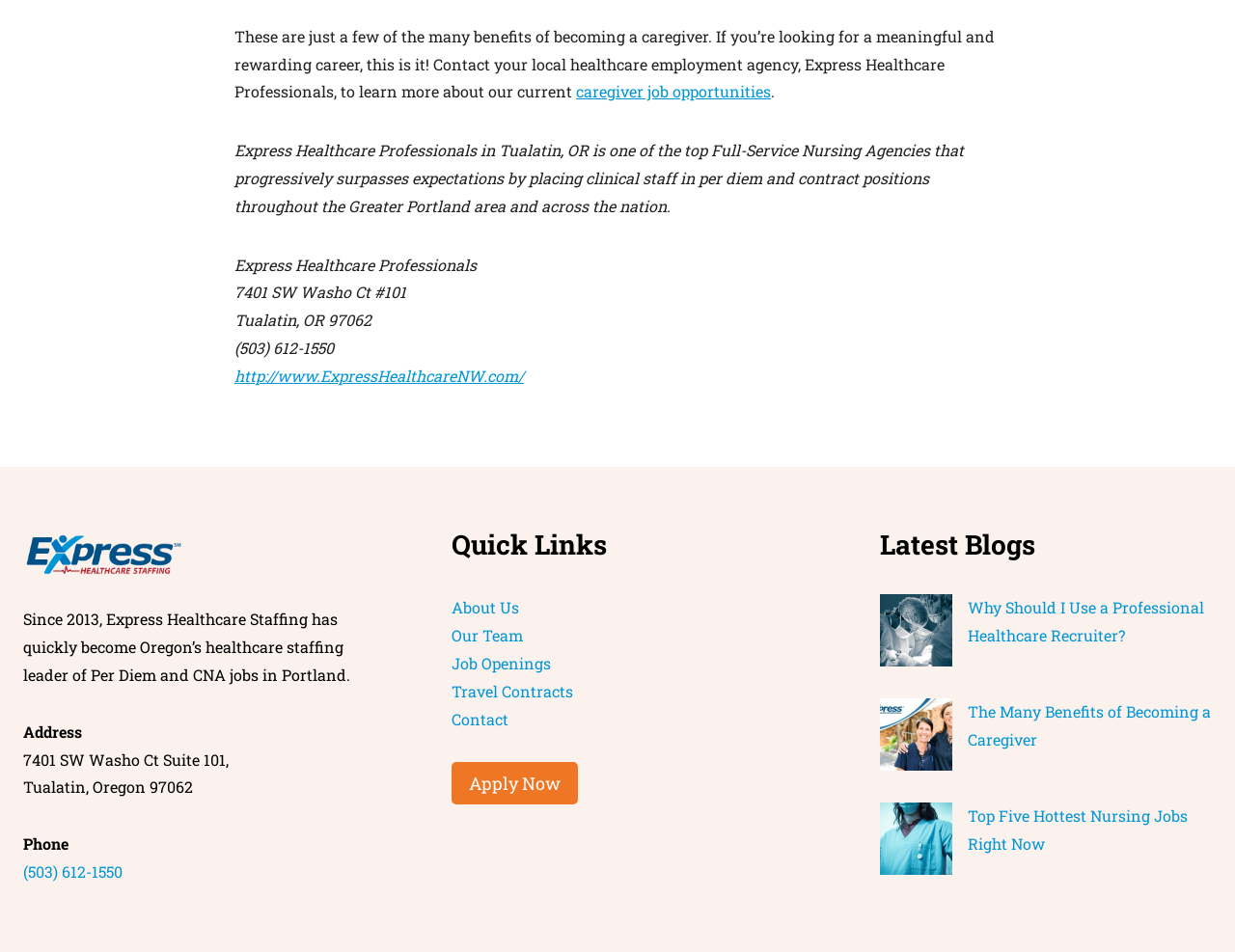Can you find the bounding box coordinates of the area I should click to execute the following instruction: "Explore job openings"?

[0.366, 0.686, 0.446, 0.707]